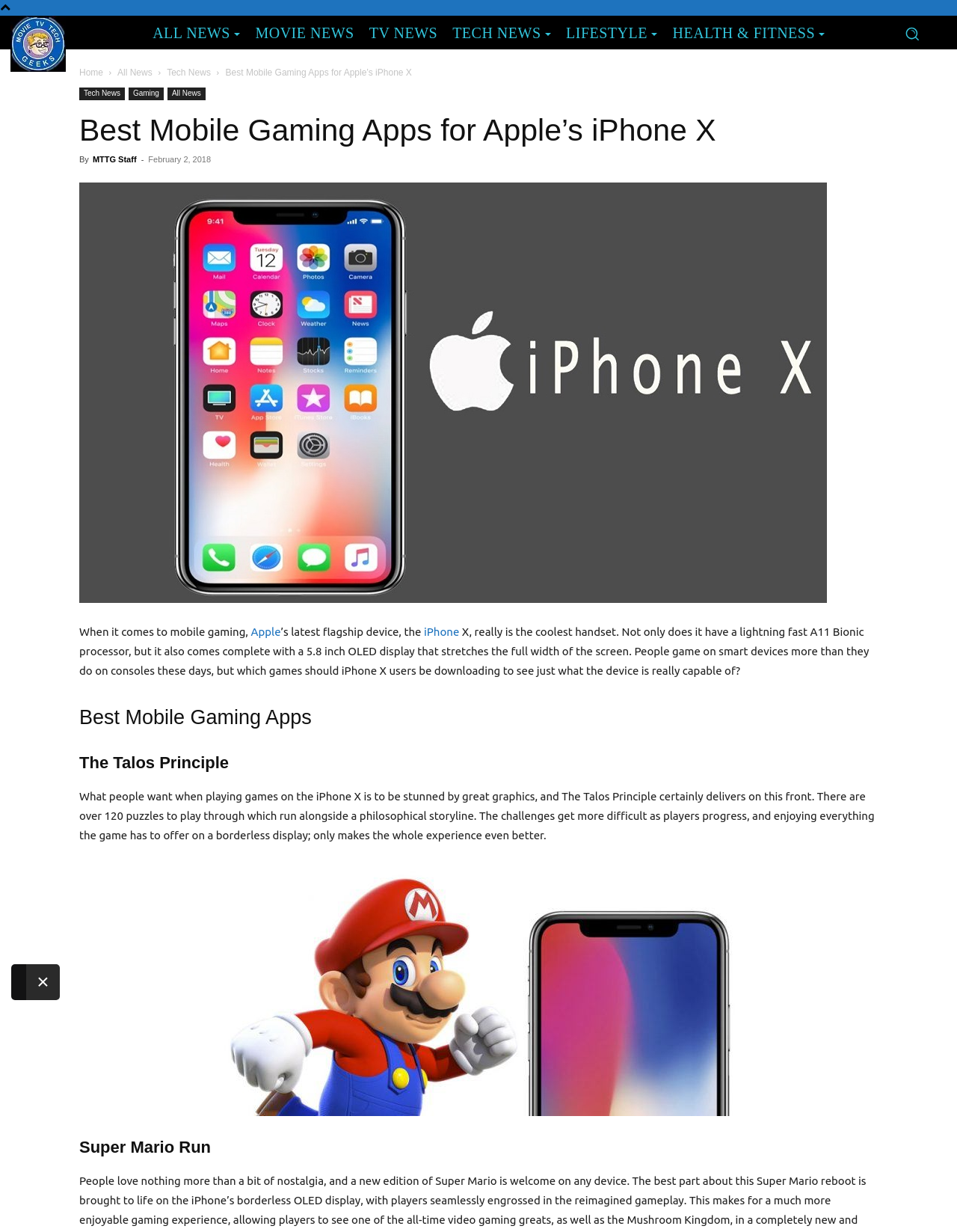Generate the text content of the main heading of the webpage.

Best Mobile Gaming Apps for Apple’s iPhone X